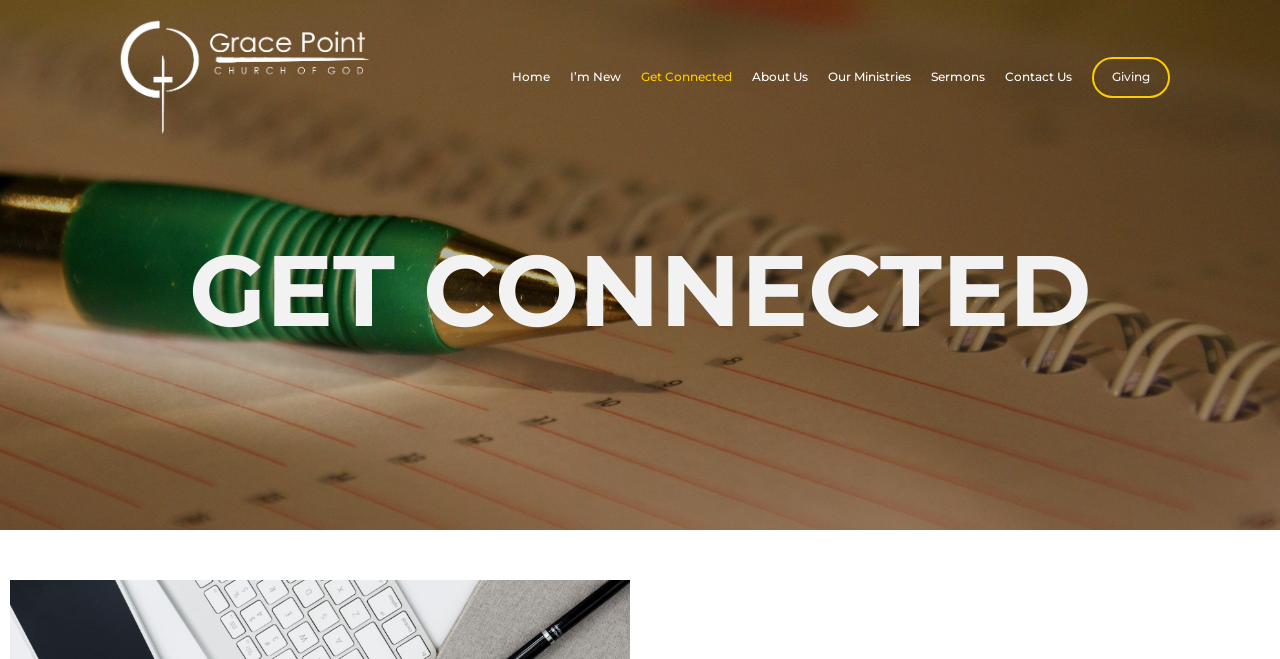Answer this question using a single word or a brief phrase:
What is the position of the 'Giving' link?

Rightmost